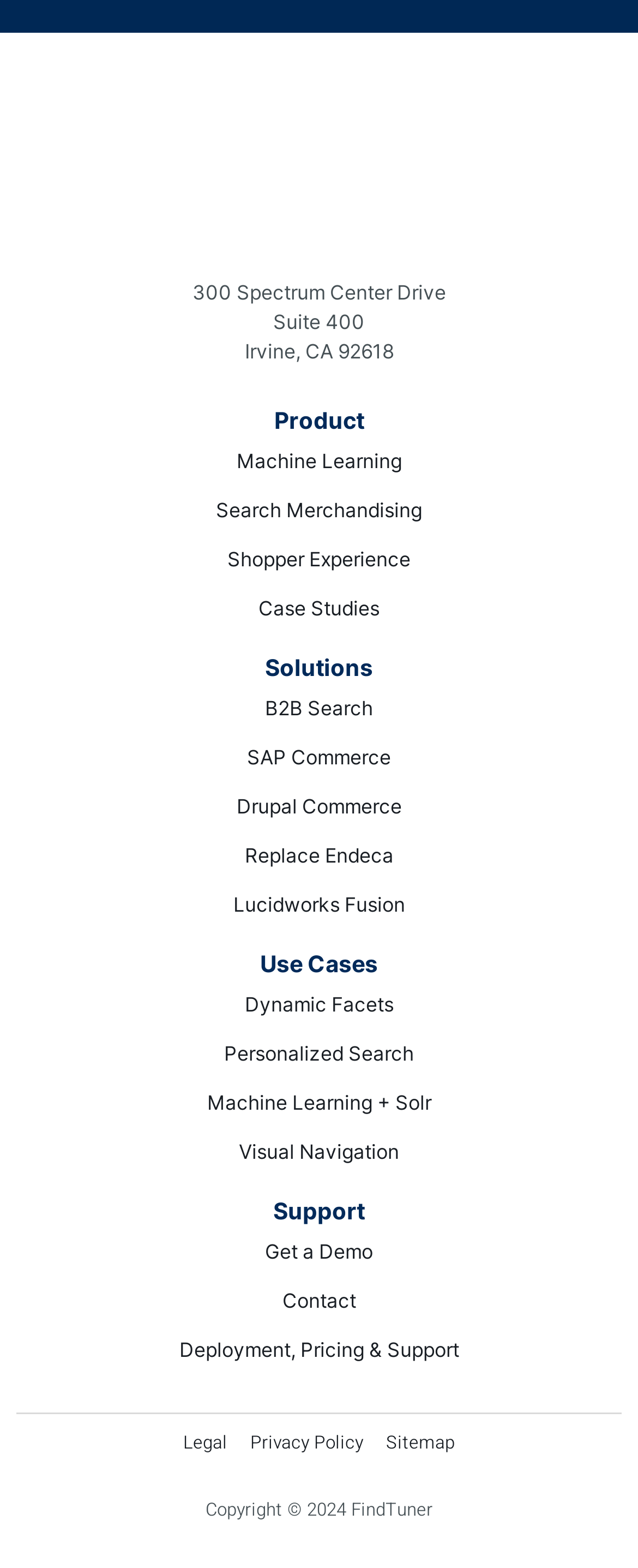Indicate the bounding box coordinates of the element that needs to be clicked to satisfy the following instruction: "Get a Demo". The coordinates should be four float numbers between 0 and 1, i.e., [left, top, right, bottom].

[0.038, 0.788, 0.962, 0.809]